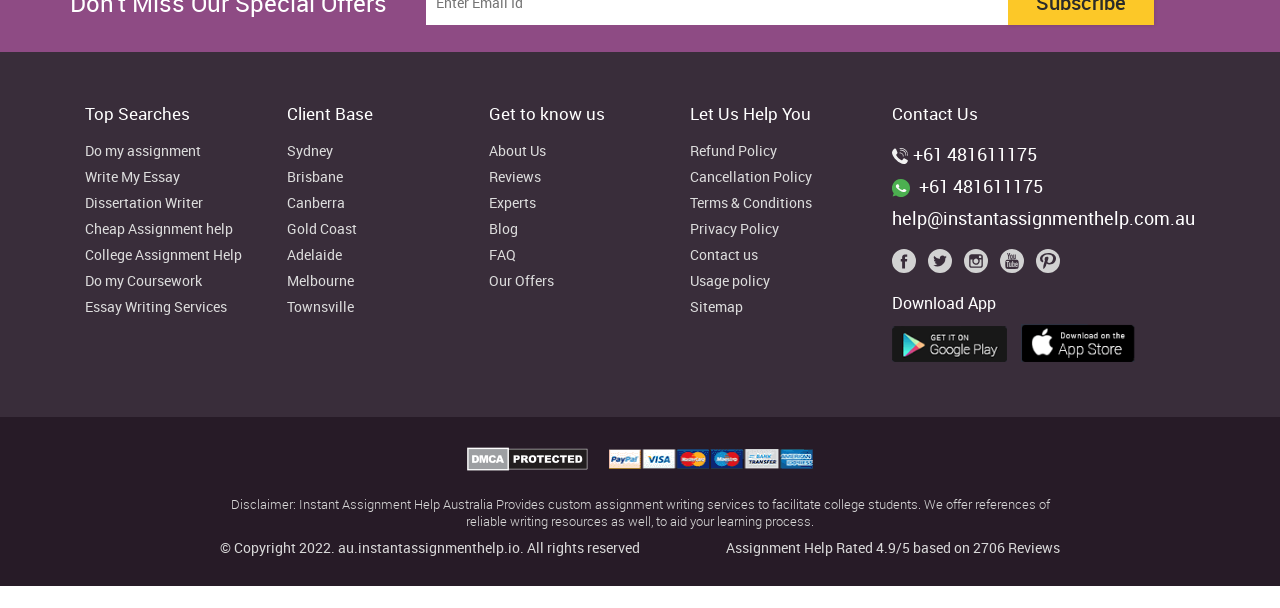What is the disclaimer mentioned on the website?
Give a one-word or short phrase answer based on the image.

Custom assignment writing services